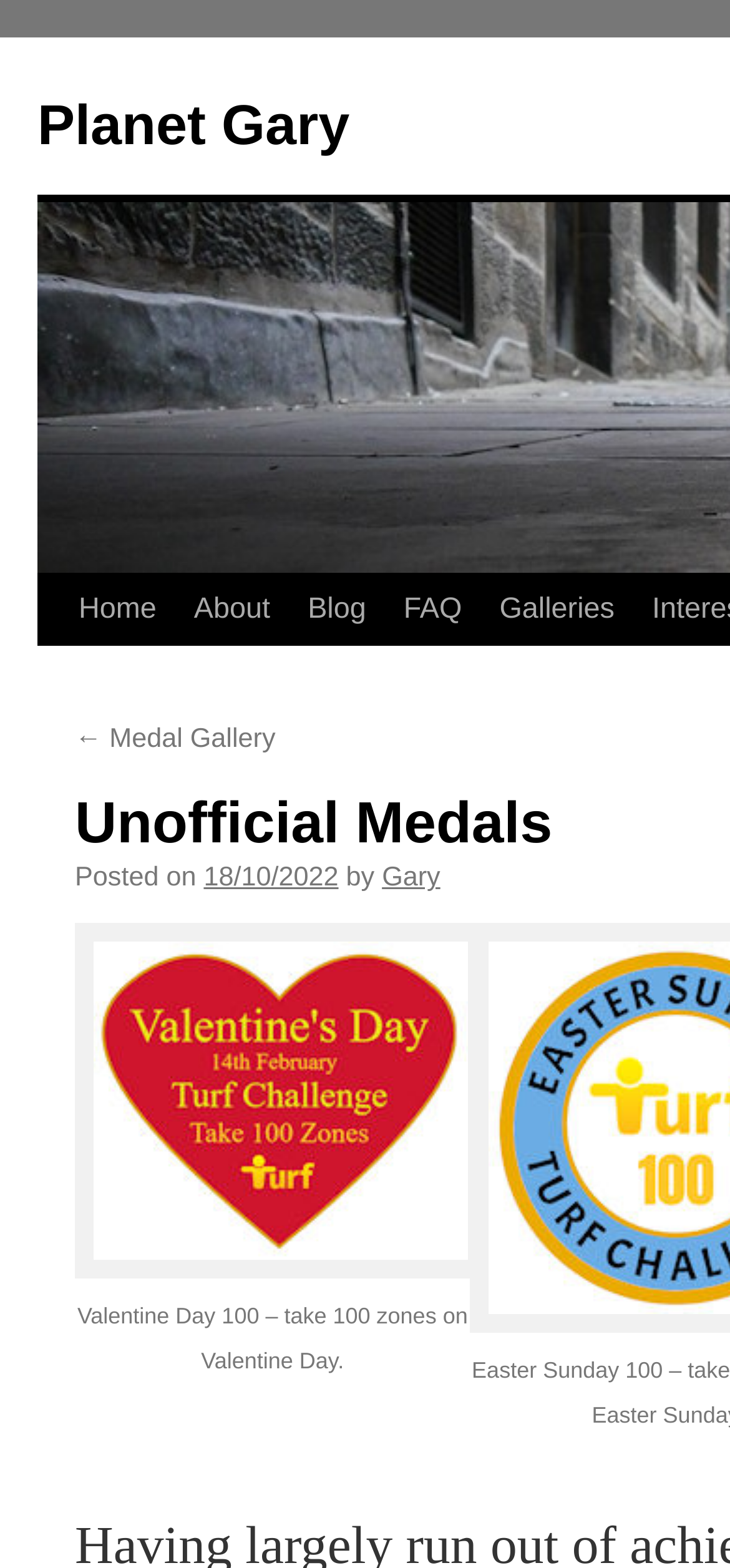Please specify the bounding box coordinates of the element that should be clicked to execute the given instruction: 'view Valentine Day 100 medal'. Ensure the coordinates are four float numbers between 0 and 1, expressed as [left, top, right, bottom].

[0.103, 0.8, 0.667, 0.821]